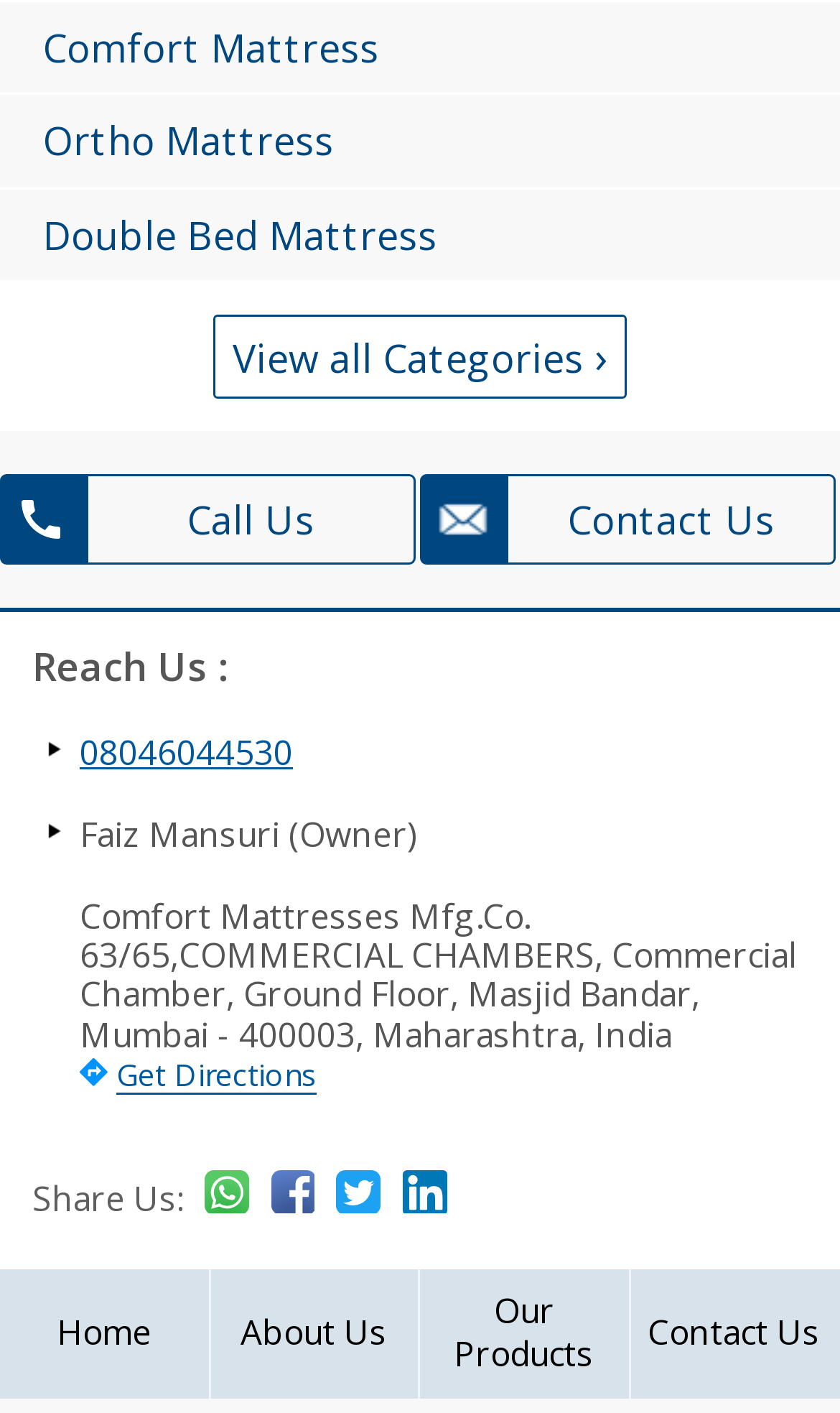Determine the bounding box coordinates of the clickable area required to perform the following instruction: "Share on Facebook". The coordinates should be represented as four float numbers between 0 and 1: [left, top, right, bottom].

[0.322, 0.828, 0.375, 0.868]